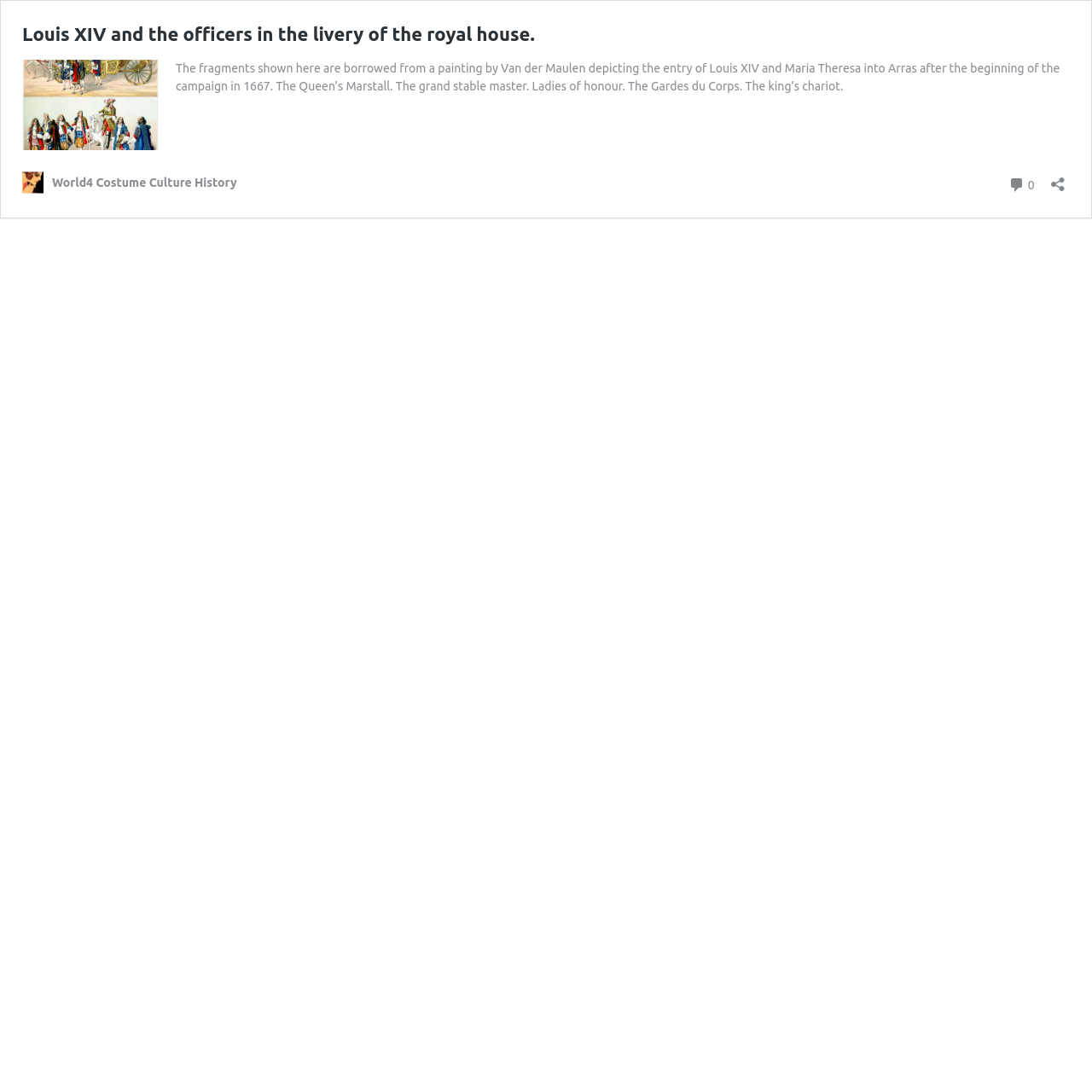Given the element description, predict the bounding box coordinates in the format (top-left x, top-left y, bottom-right x, bottom-right y). Make sure all values are between 0 and 1. Here is the element description: SEND INQURY NOW

None